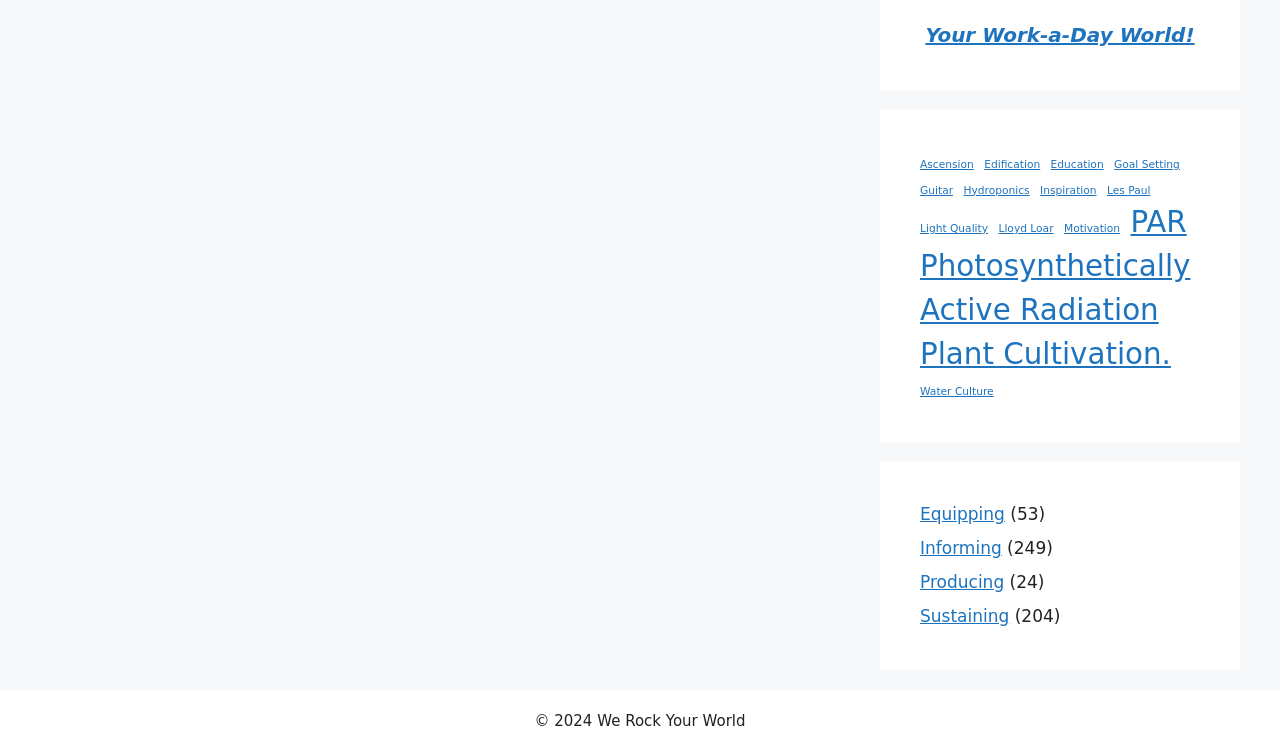Determine the bounding box coordinates of the UI element that matches the following description: "PAR". The coordinates should be four float numbers between 0 and 1 in the format [left, top, right, bottom].

[0.883, 0.267, 0.927, 0.326]